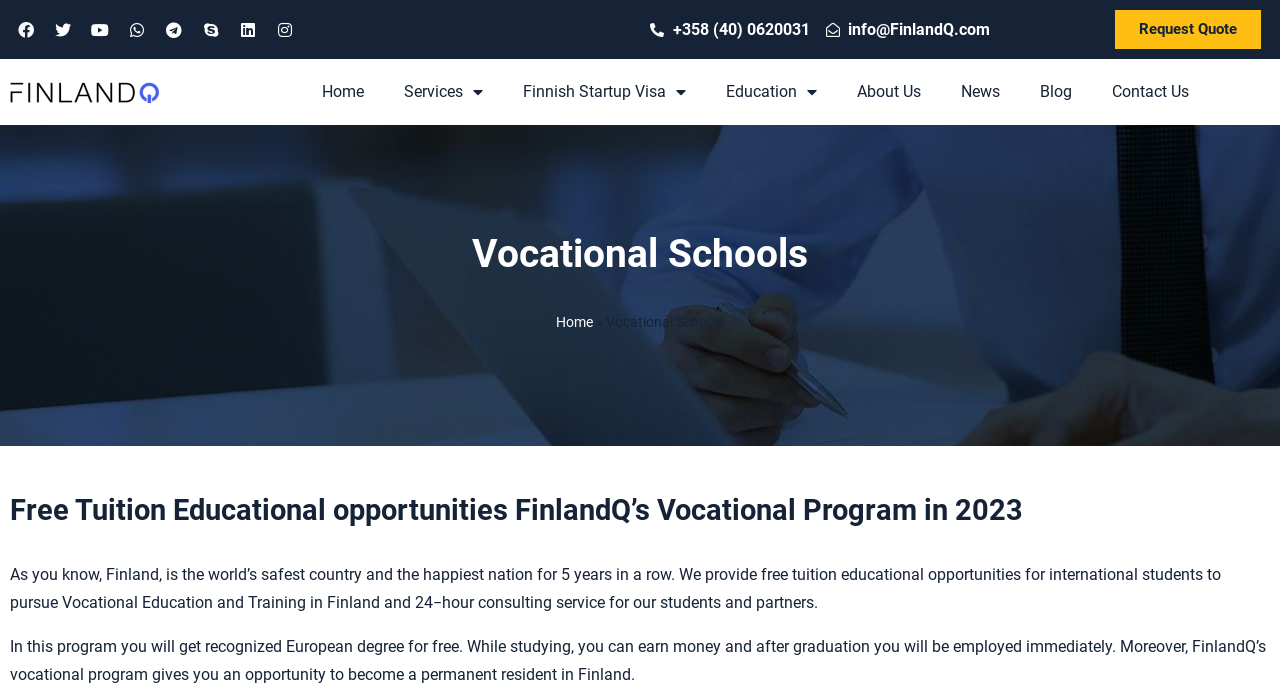Identify and provide the bounding box for the element described by: "Finnish Startup Visa".

[0.393, 0.099, 0.552, 0.165]